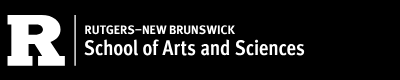Describe the scene depicted in the image with great detail.

The image features the logo of Rutgers University—New Brunswick, specifically representing the School of Arts and Sciences. The logo prominently showcases a stylized letter "R" in white against a black background, emphasizing the university's commitment to excellence in education and research. Below the "R," the text "RUTGERS—NEW BRUNSWICK" is displayed, followed by the designation "School of Arts and Sciences," highlighting the institution's focus on a broad liberal arts education. This logo serves as a visual identifier of the school's academic programs and its foundational values in fostering critical thinking and creativity among students.